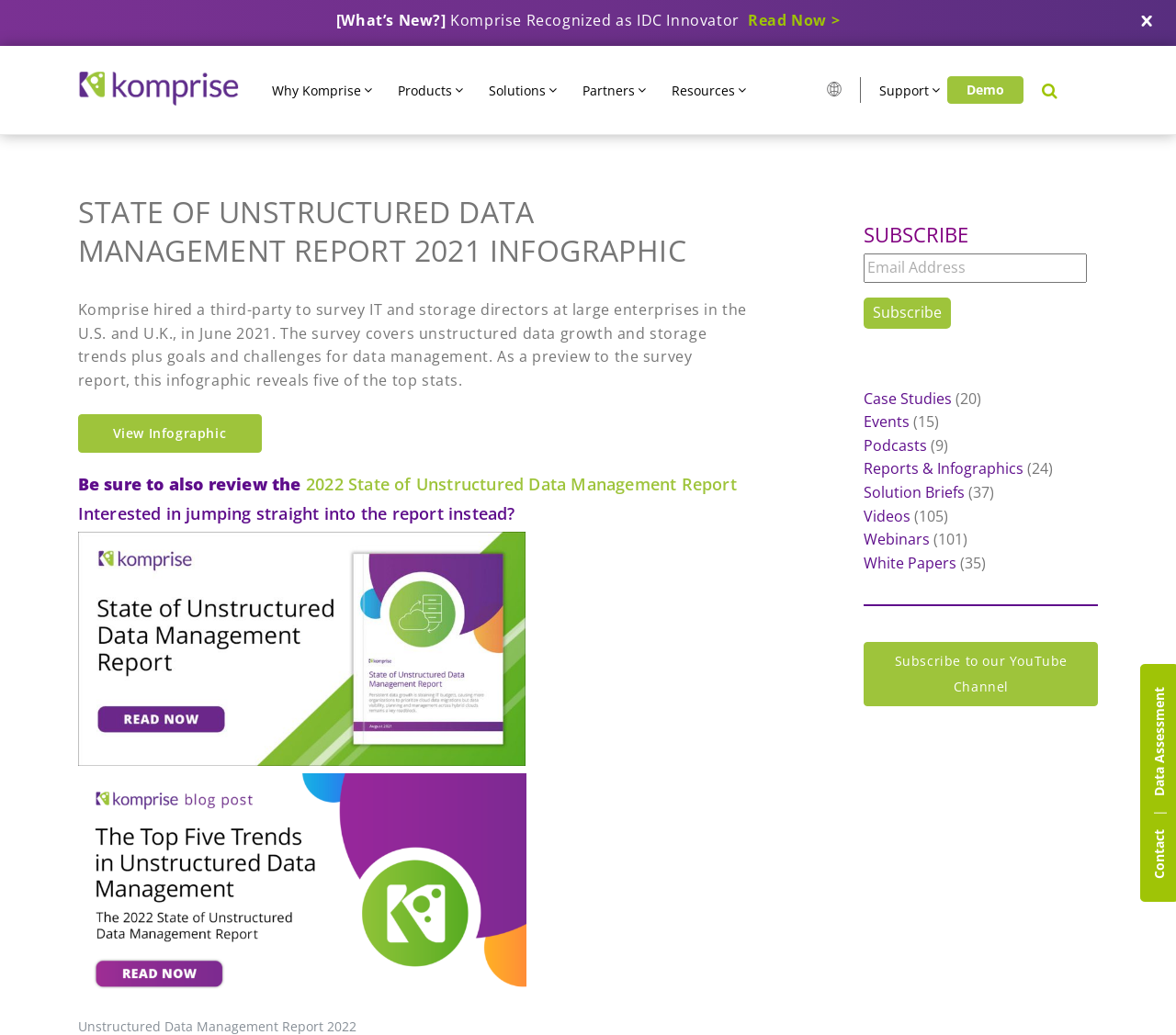Locate the bounding box coordinates of the element to click to perform the following action: 'Subscribe to the newsletter'. The coordinates should be given as four float values between 0 and 1, in the form of [left, top, right, bottom].

[0.735, 0.287, 0.809, 0.317]